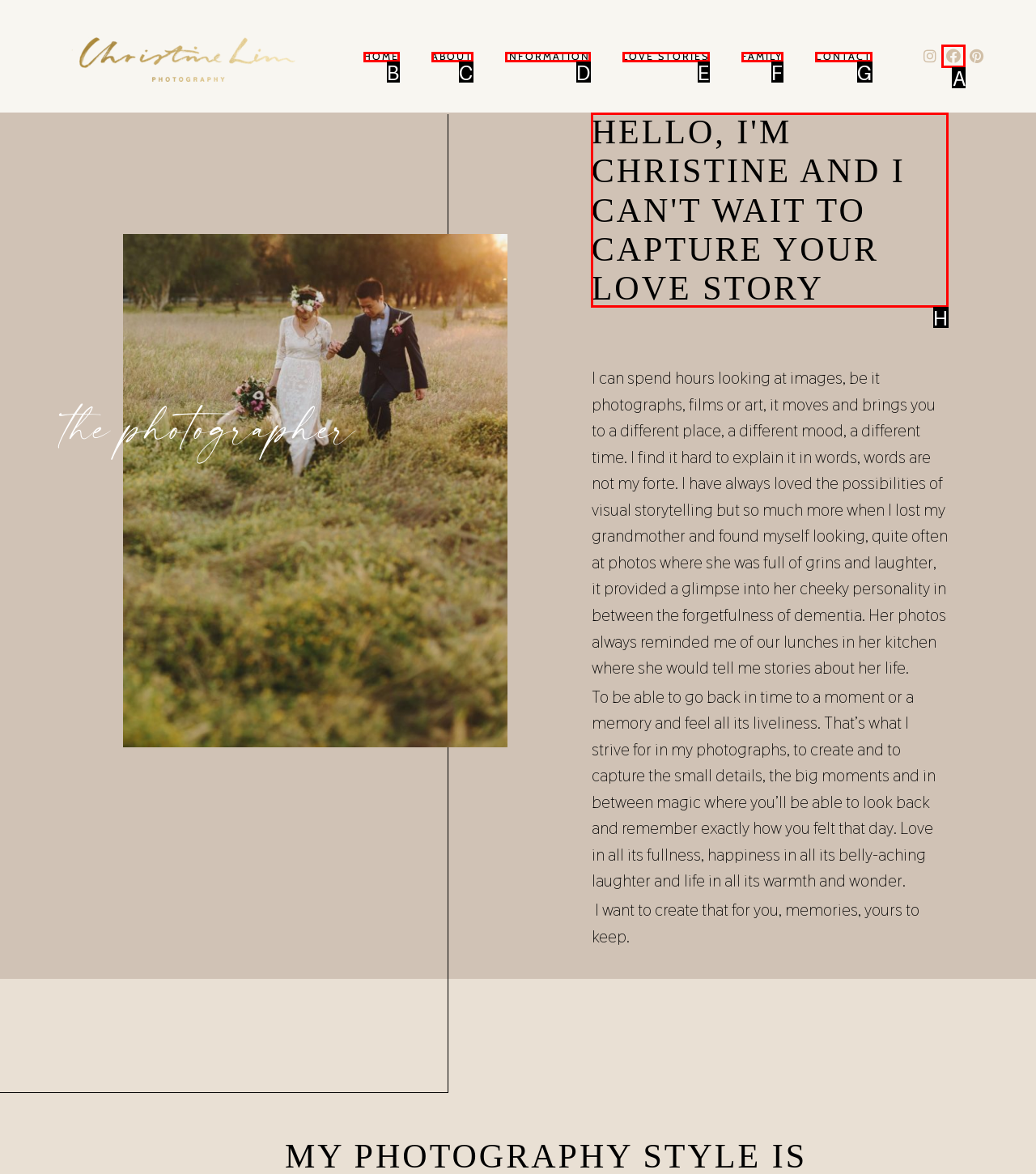Which option should you click on to fulfill this task: Read about Christine's photography philosophy? Answer with the letter of the correct choice.

H